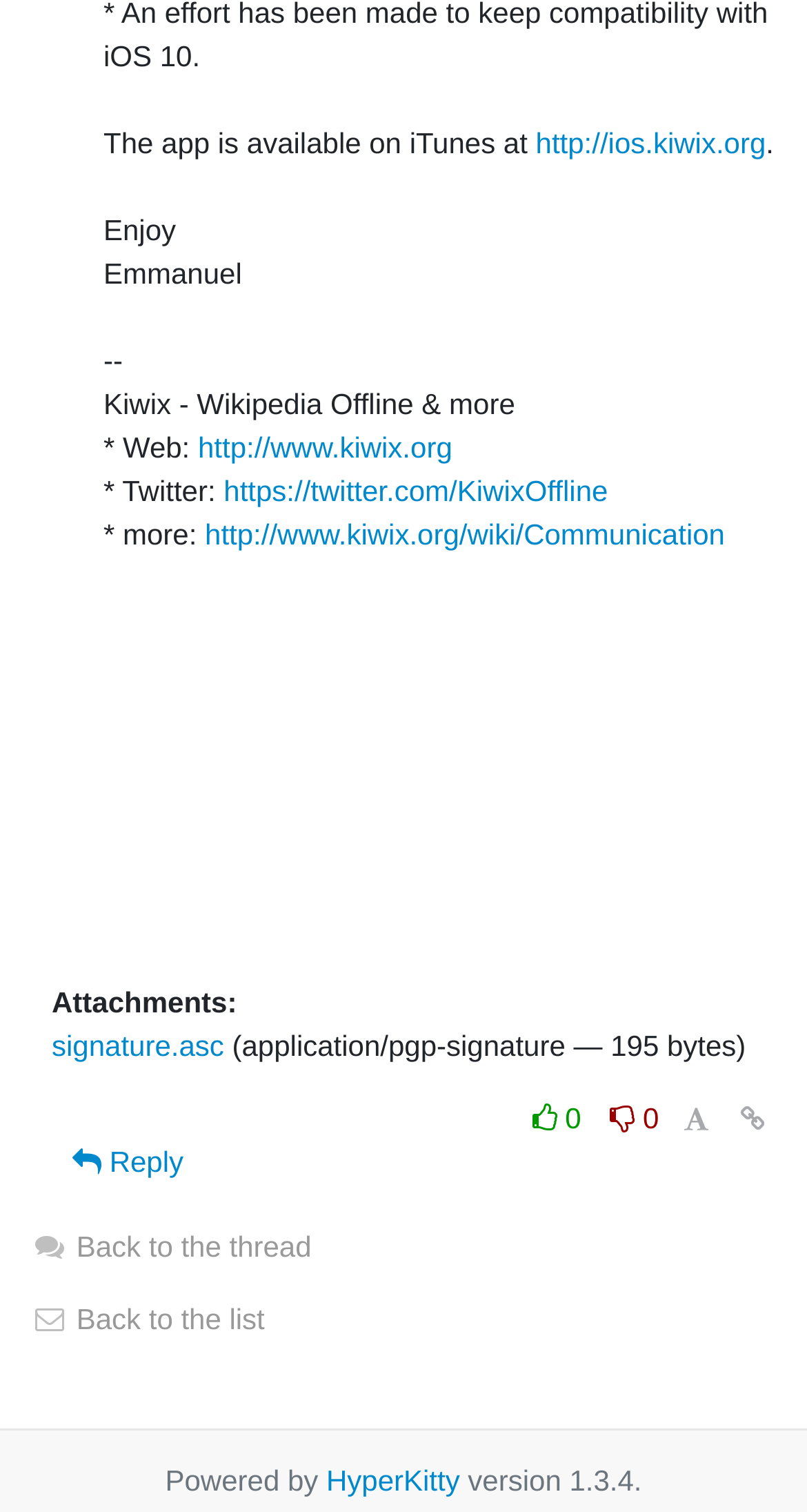Please identify the coordinates of the bounding box for the clickable region that will accomplish this instruction: "Check Twitter page".

[0.277, 0.314, 0.753, 0.335]